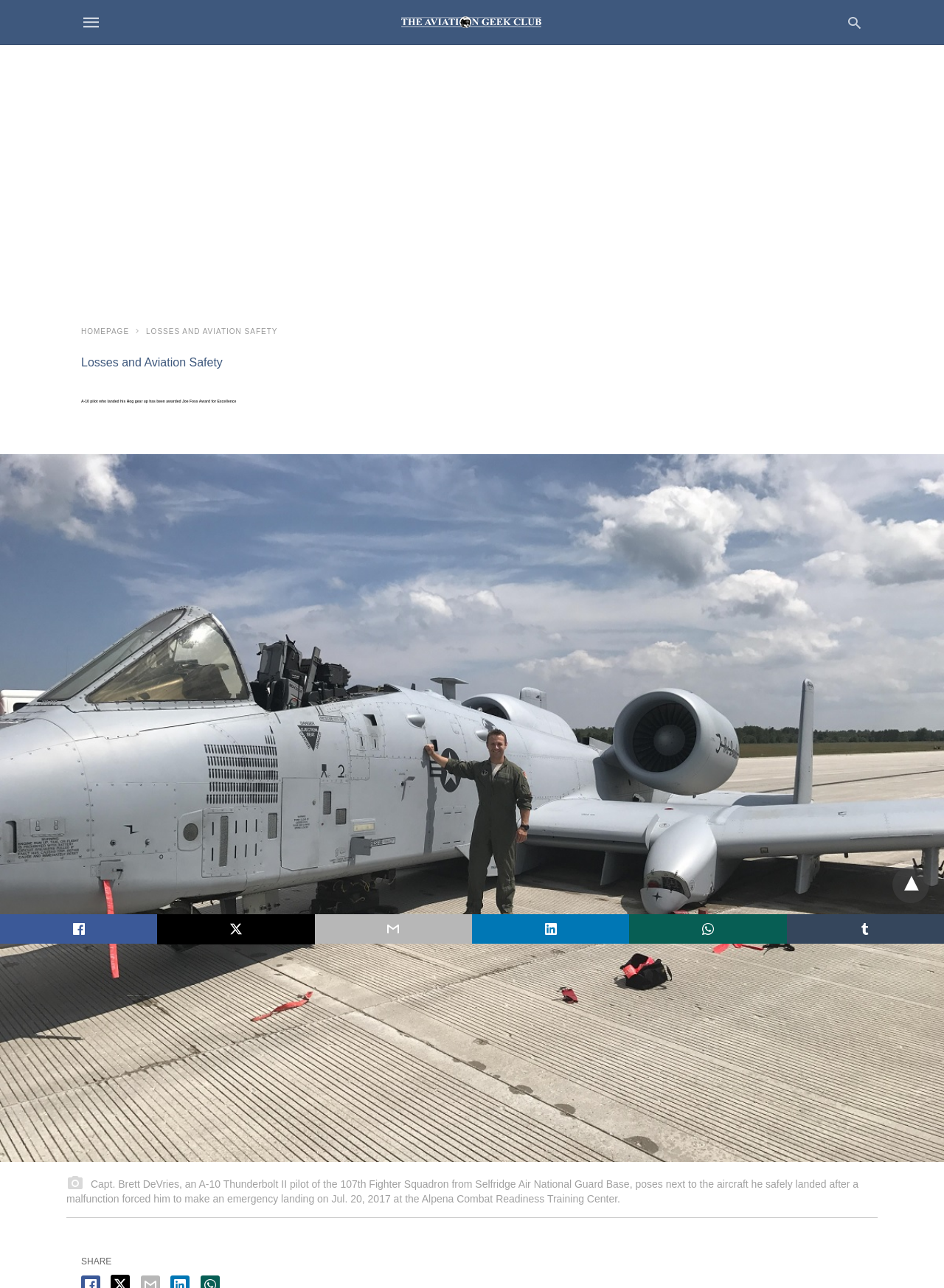Please determine the bounding box coordinates of the element's region to click for the following instruction: "share on twitter".

[0.167, 0.71, 0.333, 0.733]